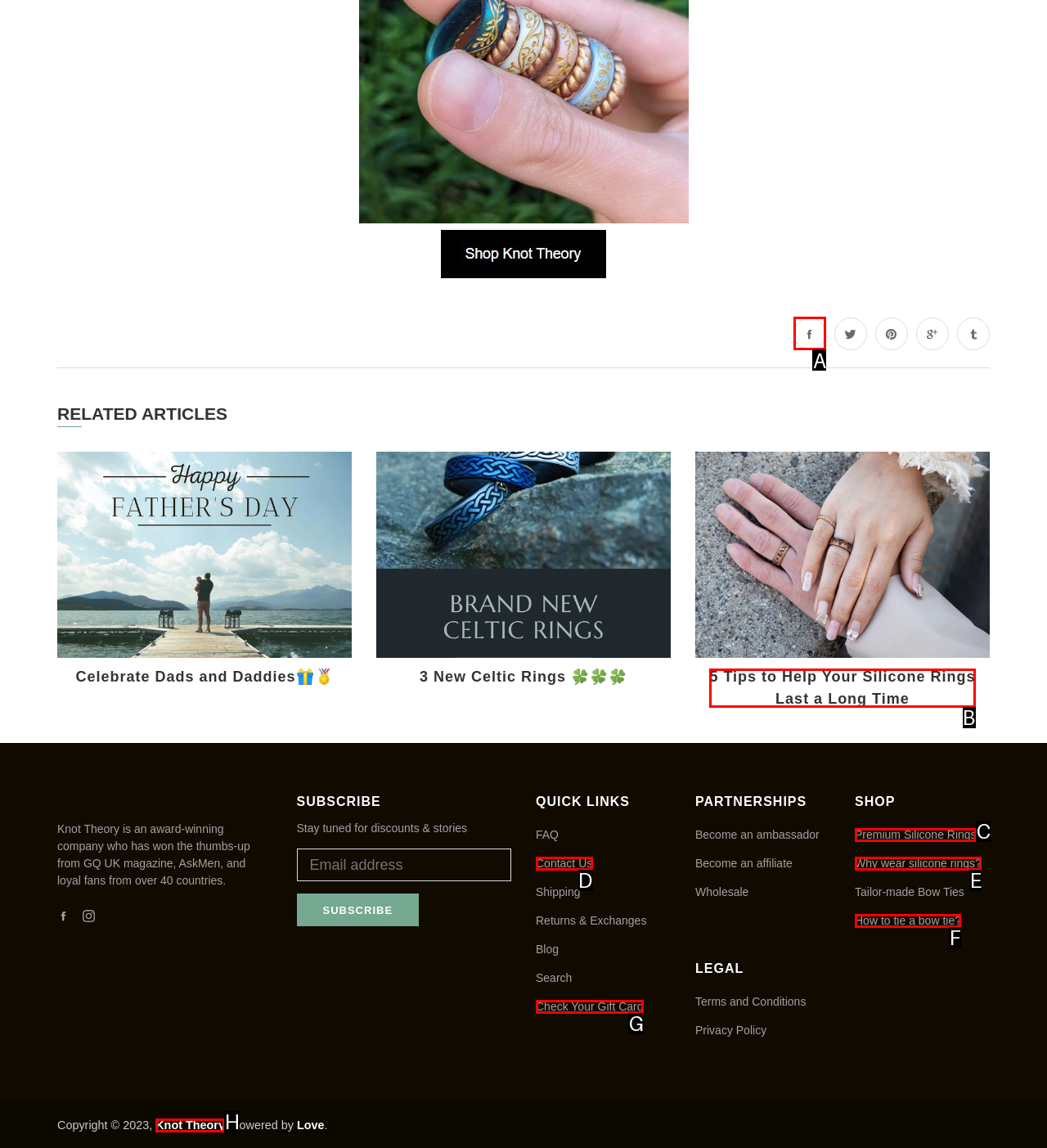Identify the correct UI element to click on to achieve the following task: Share on Facebook Respond with the corresponding letter from the given choices.

A